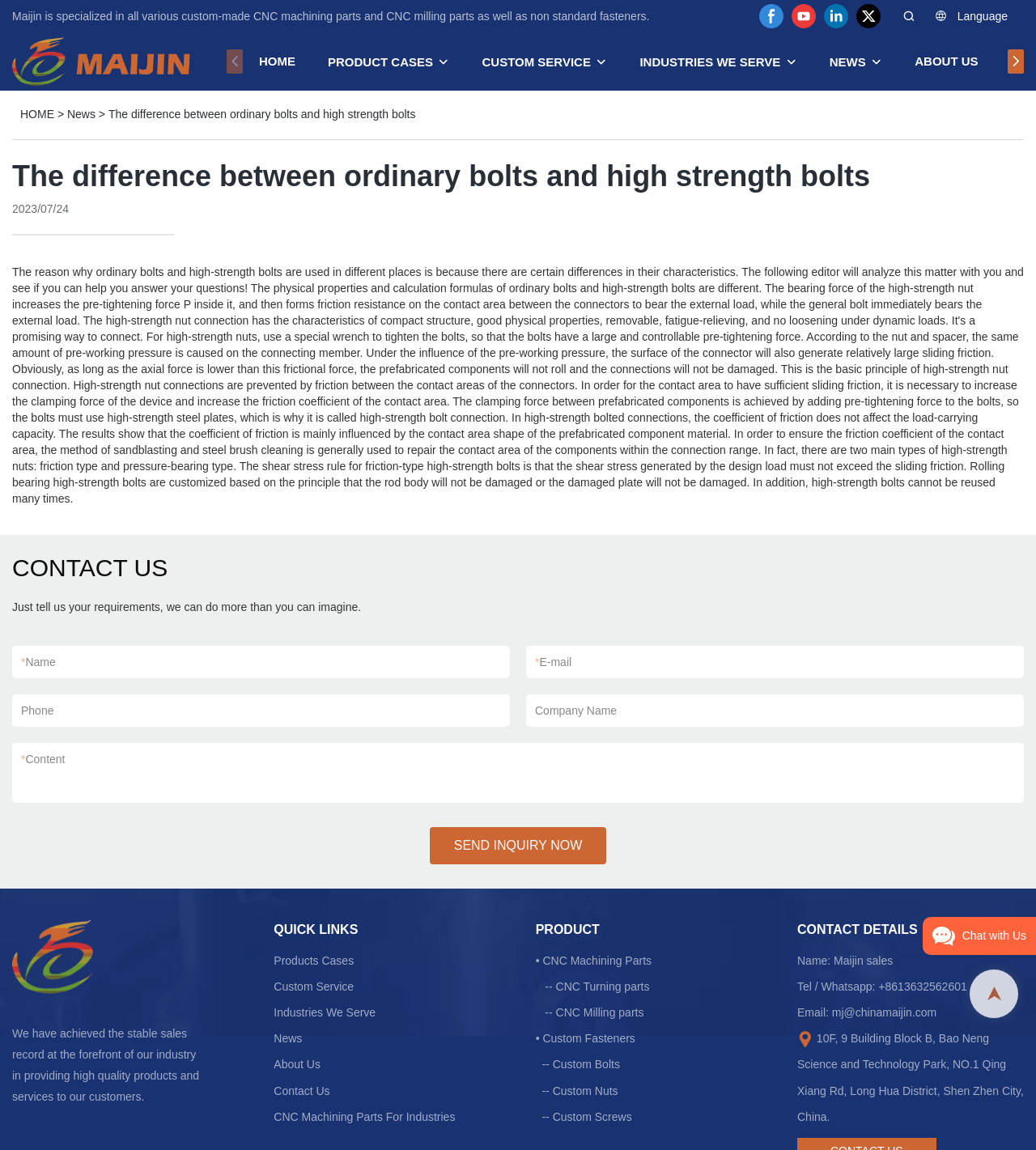Determine the main heading of the webpage and generate its text.

The difference between ordinary bolts and high strength bolts